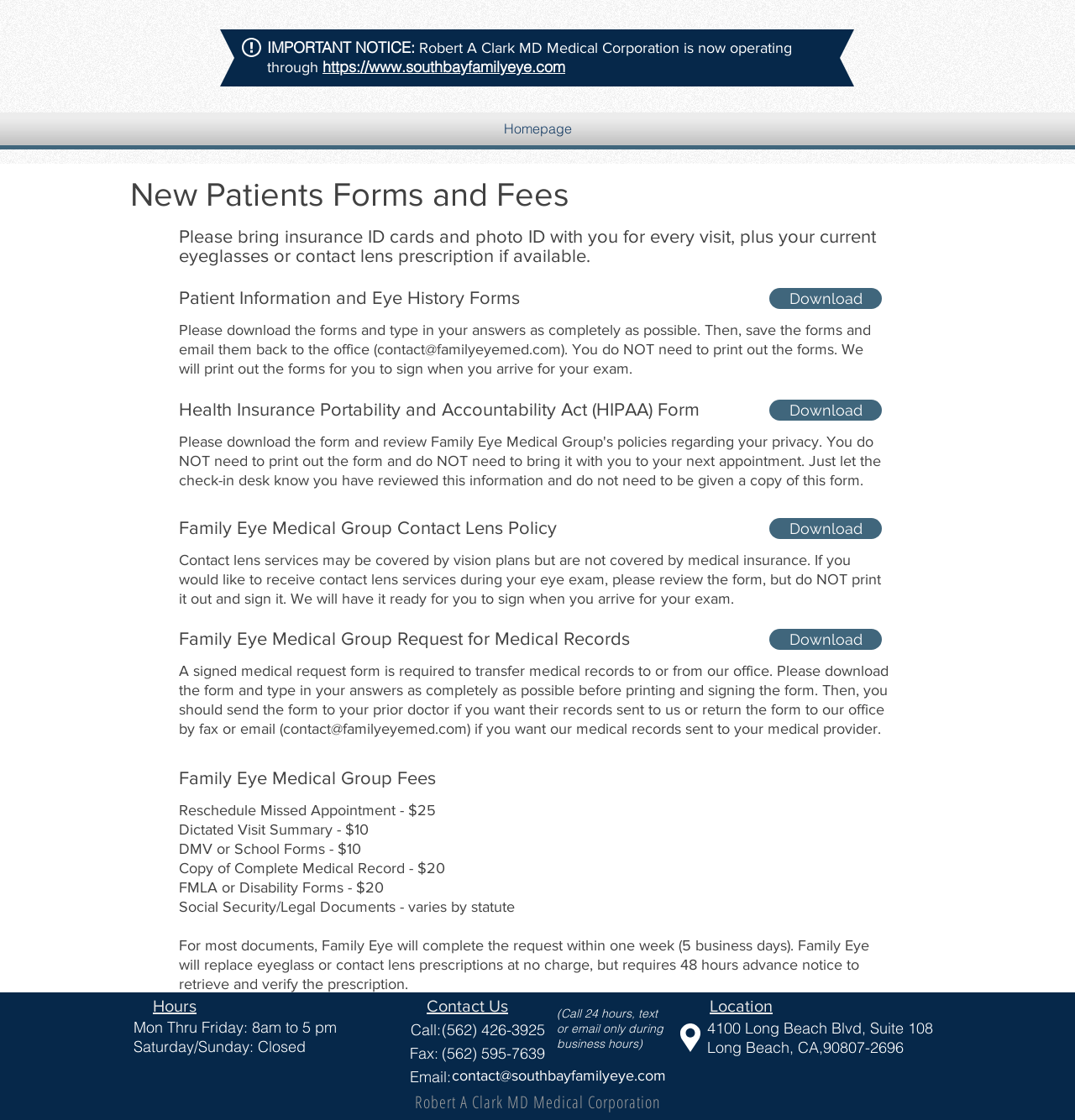Please identify the bounding box coordinates of the clickable element to fulfill the following instruction: "Click on the 'Homepage' link". The coordinates should be four float numbers between 0 and 1, i.e., [left, top, right, bottom].

[0.0, 0.1, 1.0, 0.13]